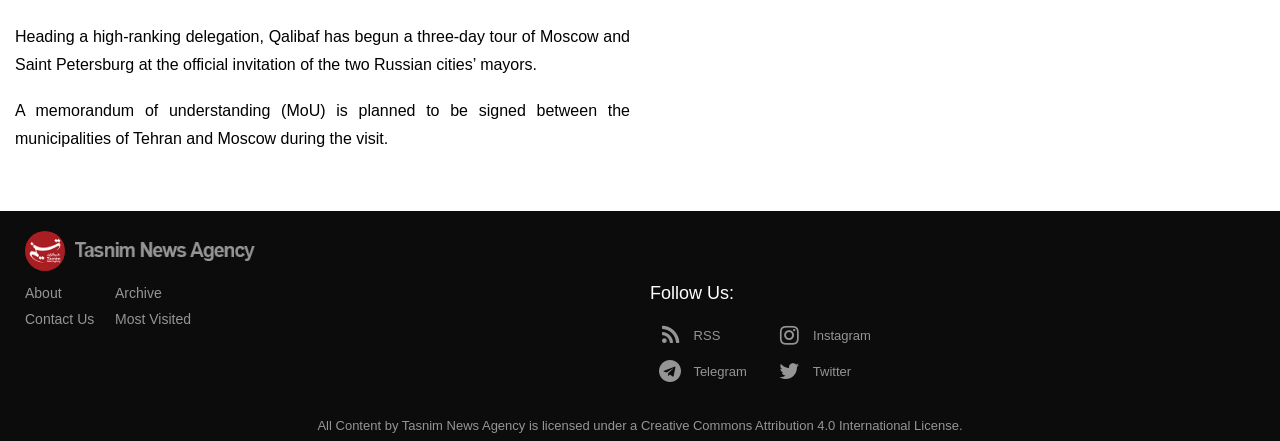Given the description of the UI element: "Most Visited", predict the bounding box coordinates in the form of [left, top, right, bottom], with each value being a float between 0 and 1.

[0.09, 0.705, 0.149, 0.741]